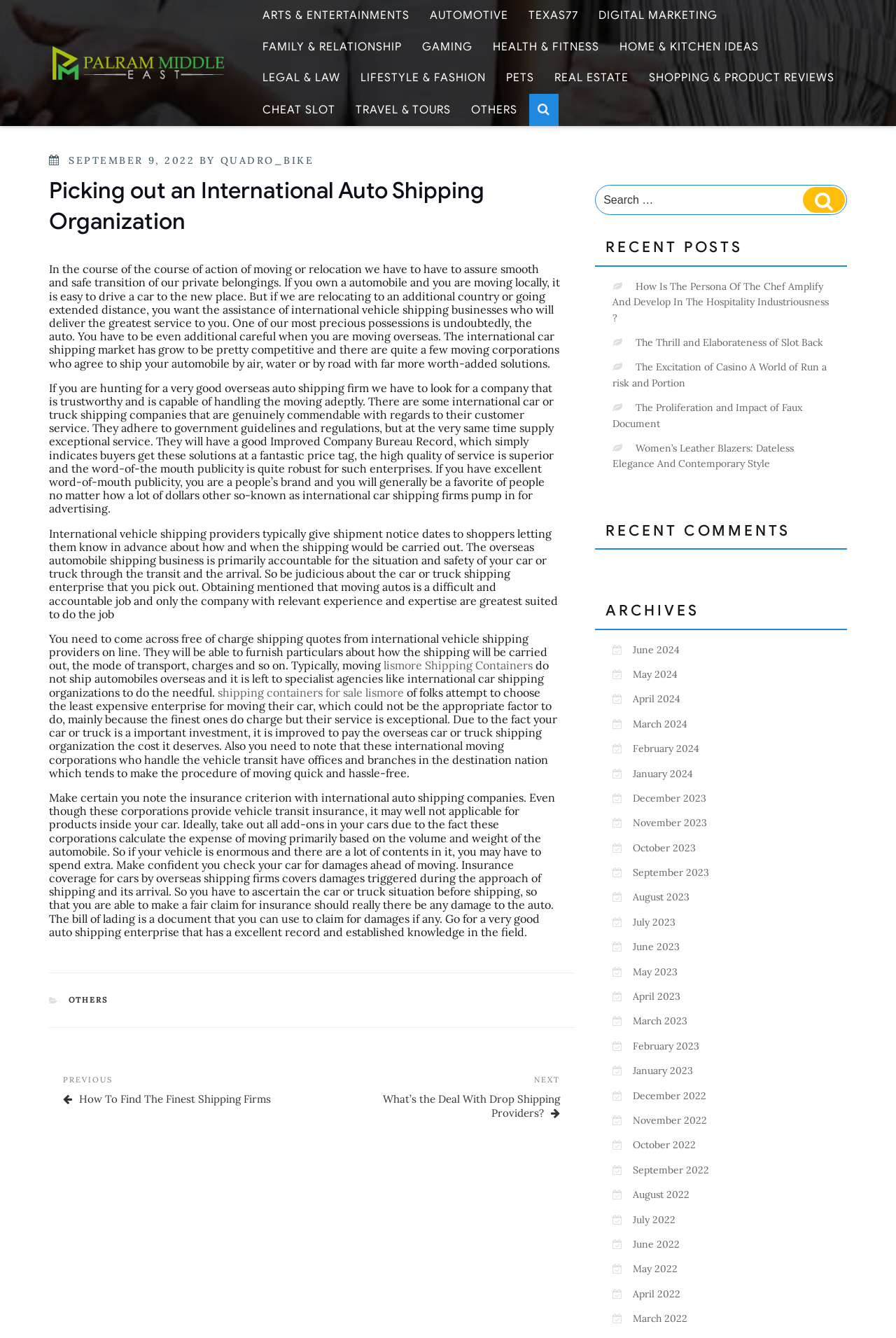Give the bounding box coordinates for the element described as: "Home & Kitchen Ideas".

[0.682, 0.023, 0.856, 0.047]